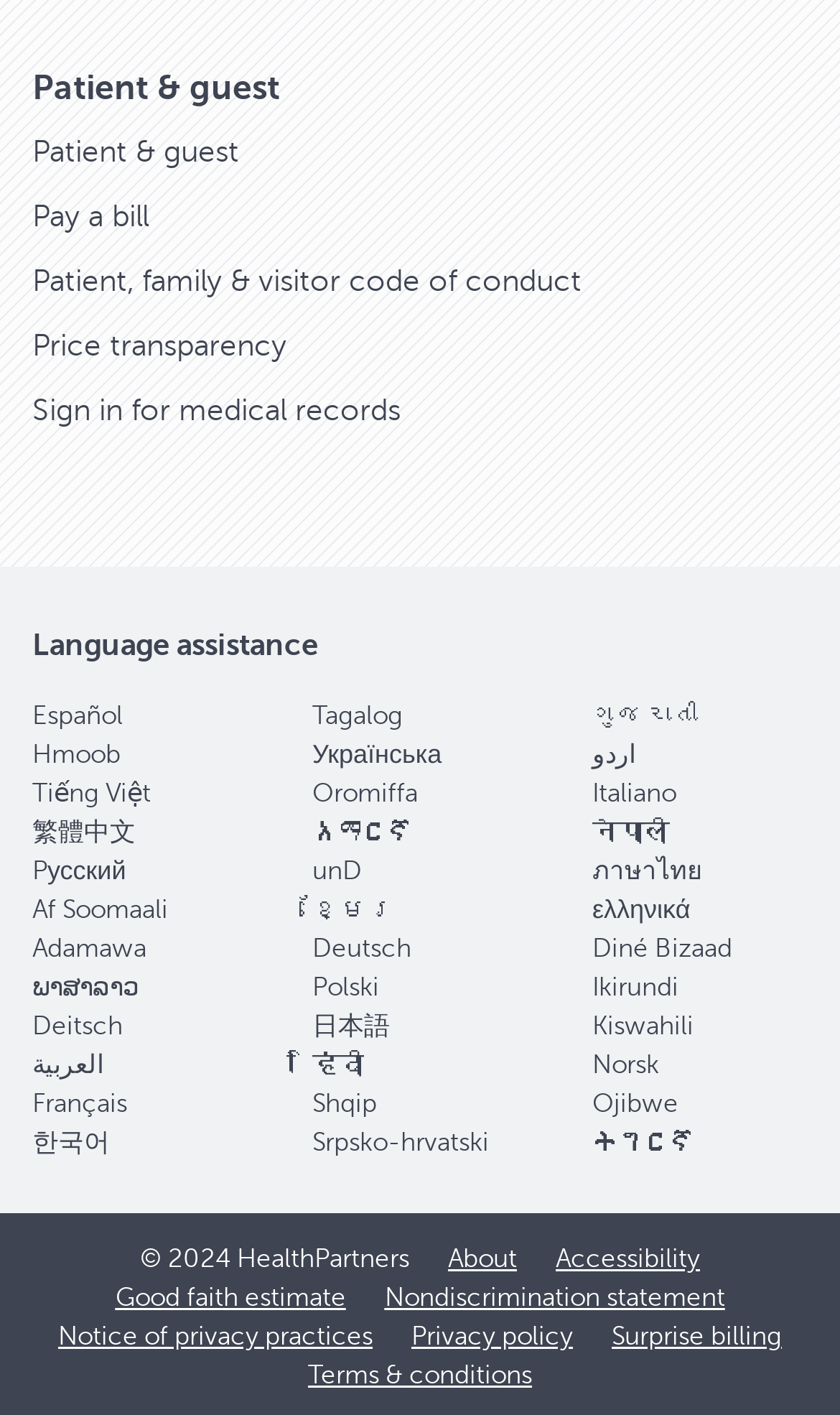What type of information can be found in the footer section?
Using the image, give a concise answer in the form of a single word or short phrase.

Legal and policy information